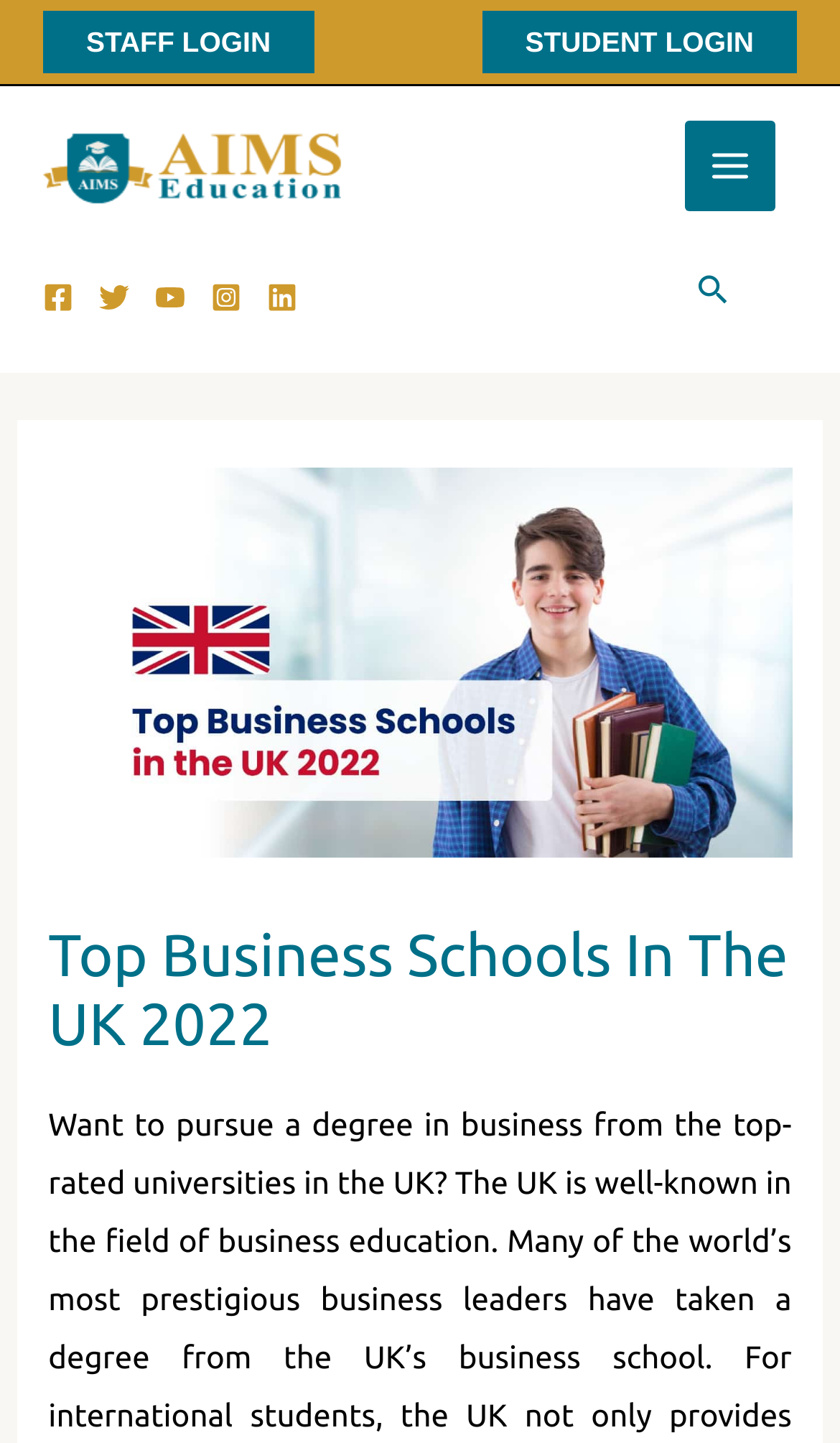Please analyze the image and provide a thorough answer to the question:
What is the position of the search icon link?

I determined the position of the search icon link by looking at its bounding box coordinates, which are [0.826, 0.188, 0.872, 0.218]. This indicates that it is located at the top right of the webpage.